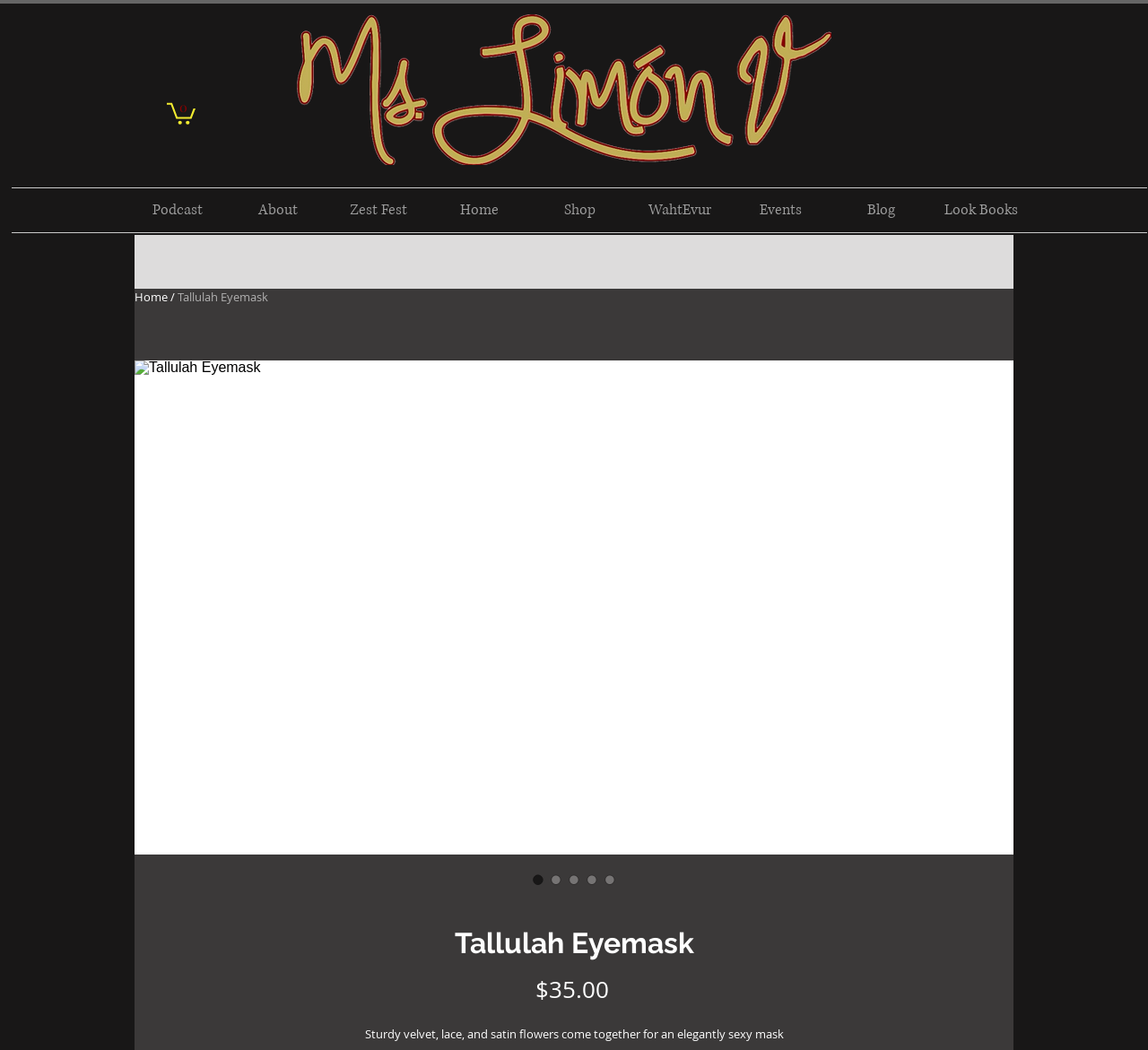Locate the bounding box of the user interface element based on this description: "Look Books".

[0.811, 0.179, 0.898, 0.221]